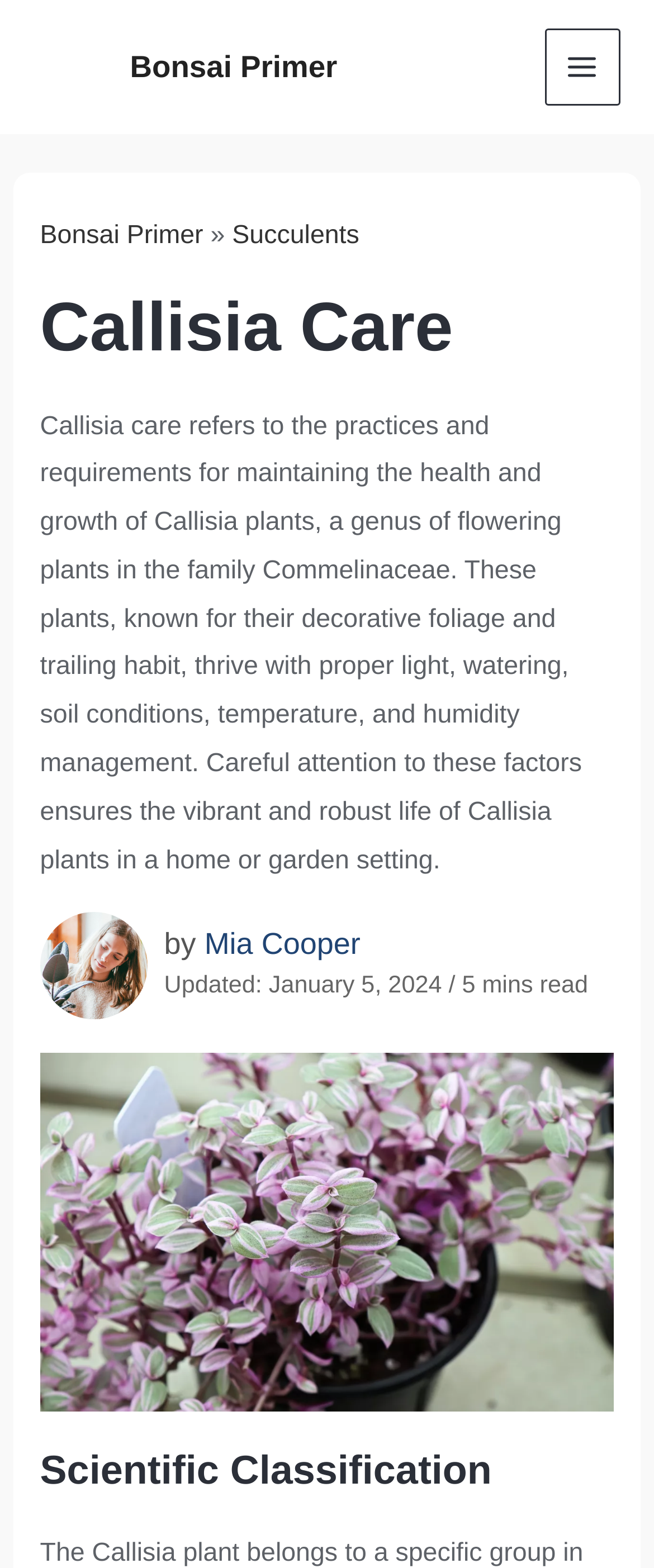Who is the author of the article?
Based on the screenshot, respond with a single word or phrase.

Mia Cooper